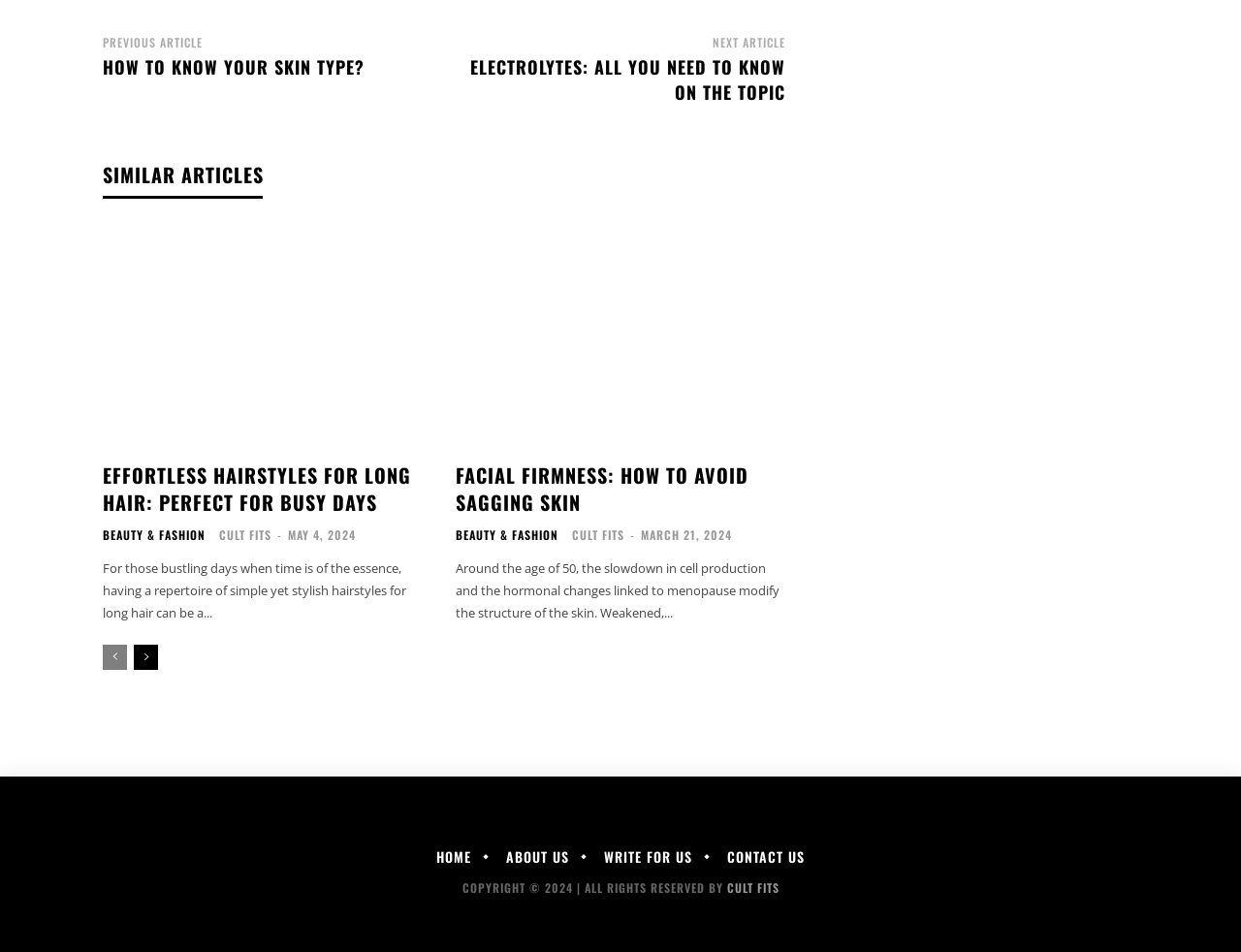Provide the bounding box coordinates for the area that should be clicked to complete the instruction: "Read the 'EFFORTLESS HAIRSTYLES FOR LONG HAIR: PERFECT FOR BUSY DAYS' article".

[0.083, 0.235, 0.348, 0.477]